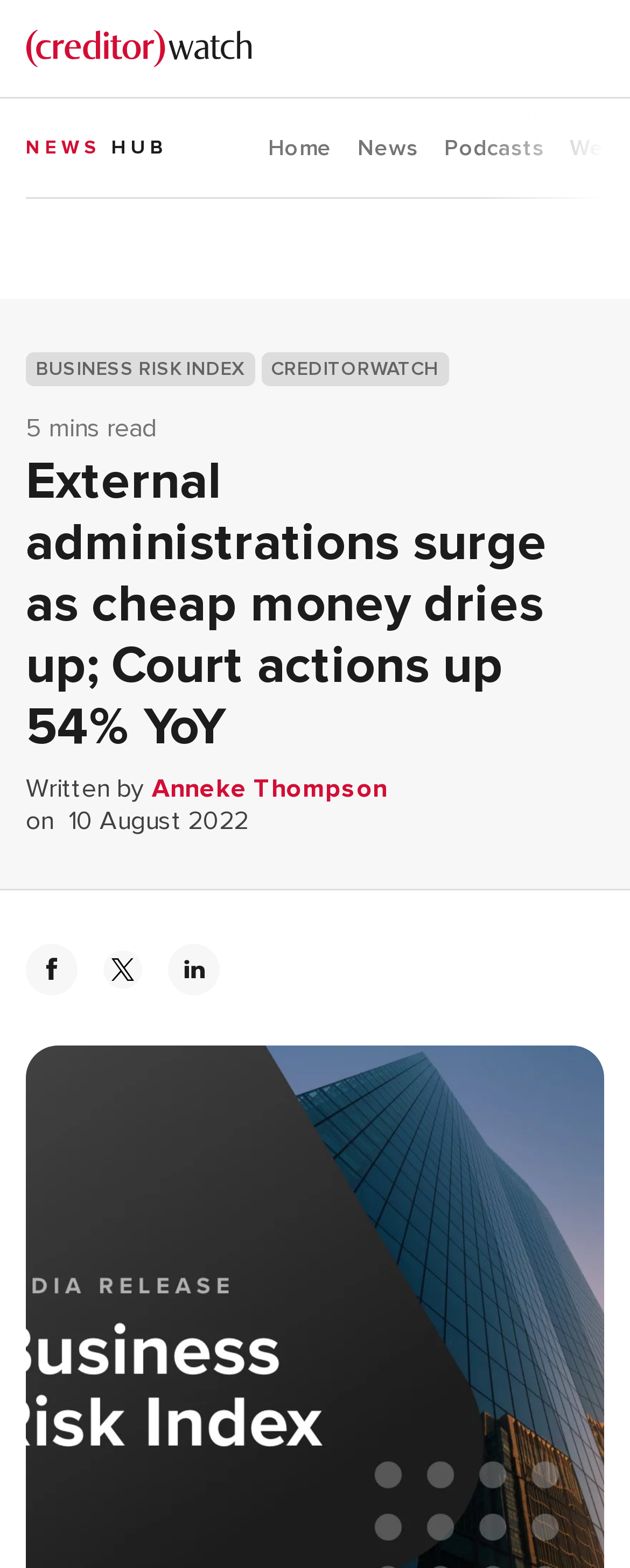What is the estimated reading time of the current article?
Based on the screenshot, answer the question with a single word or phrase.

mins